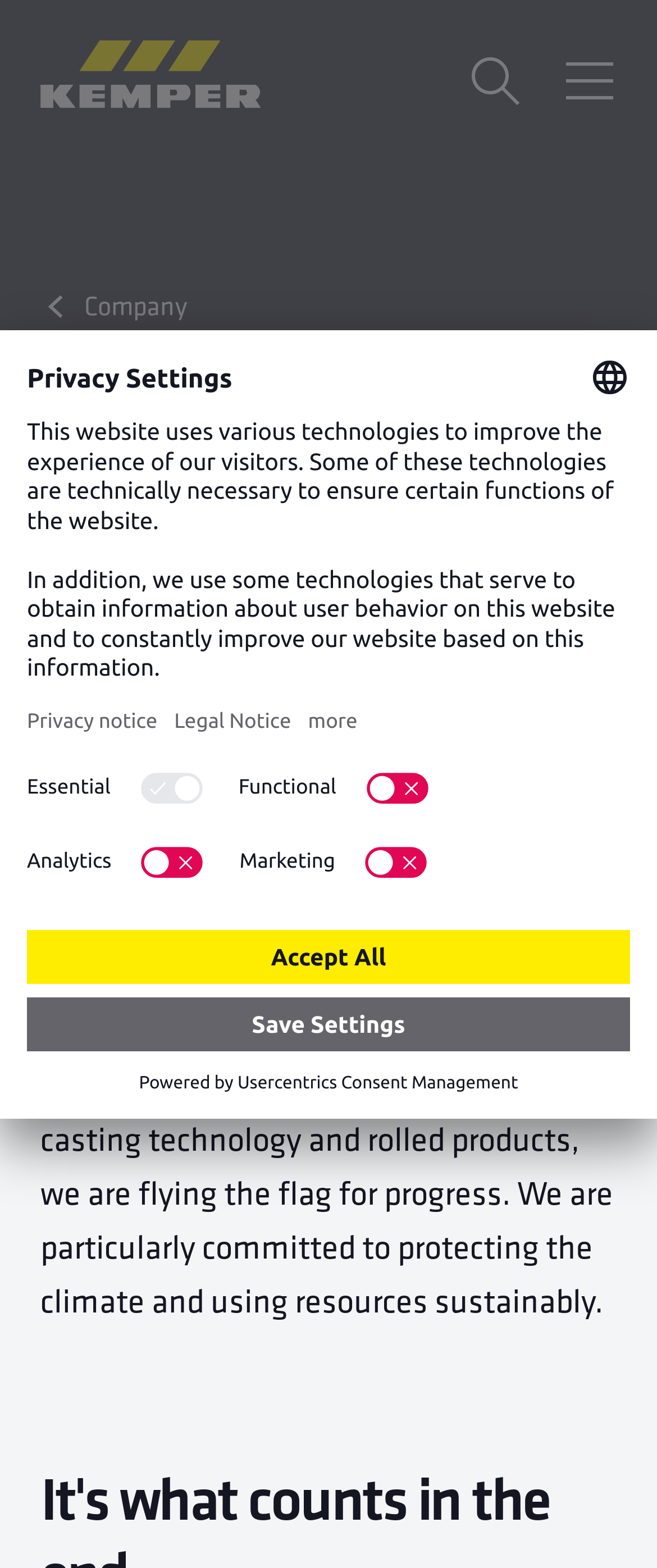What is the company's stance on technology?
Please answer the question with a detailed response using the information from the screenshot.

The company is a pioneer and innovator in technology, as stated in the static text 'When it comes to building technology, casting technology and rolled products, we are flying the flag for progress.'